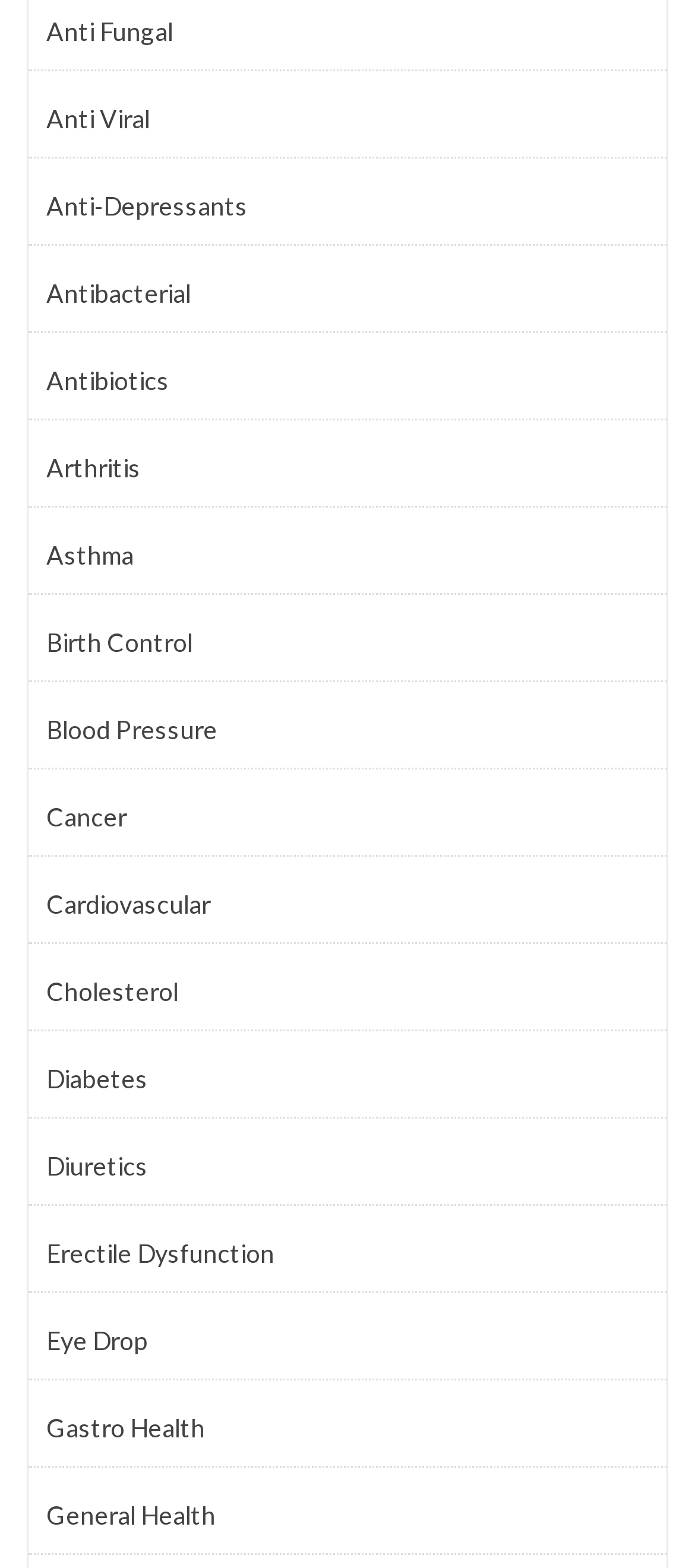How are the health categories organized?
Offer a detailed and exhaustive answer to the question.

I observed the list of links and noticed that the health categories are organized in alphabetical order, making it easier to find a specific category.